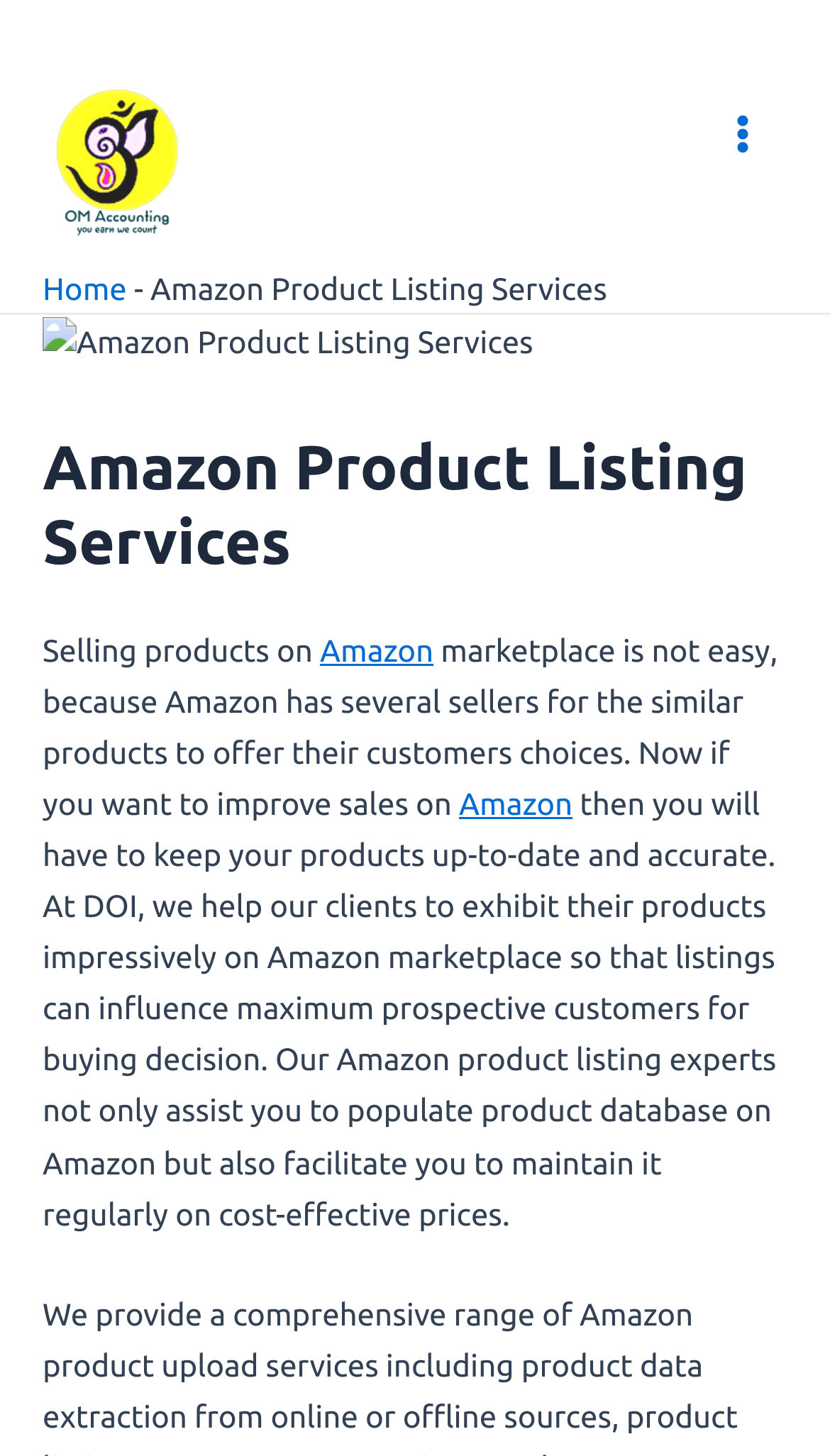What do the Amazon product listing experts do?
Please provide a single word or phrase as your answer based on the screenshot.

Populate and maintain product database